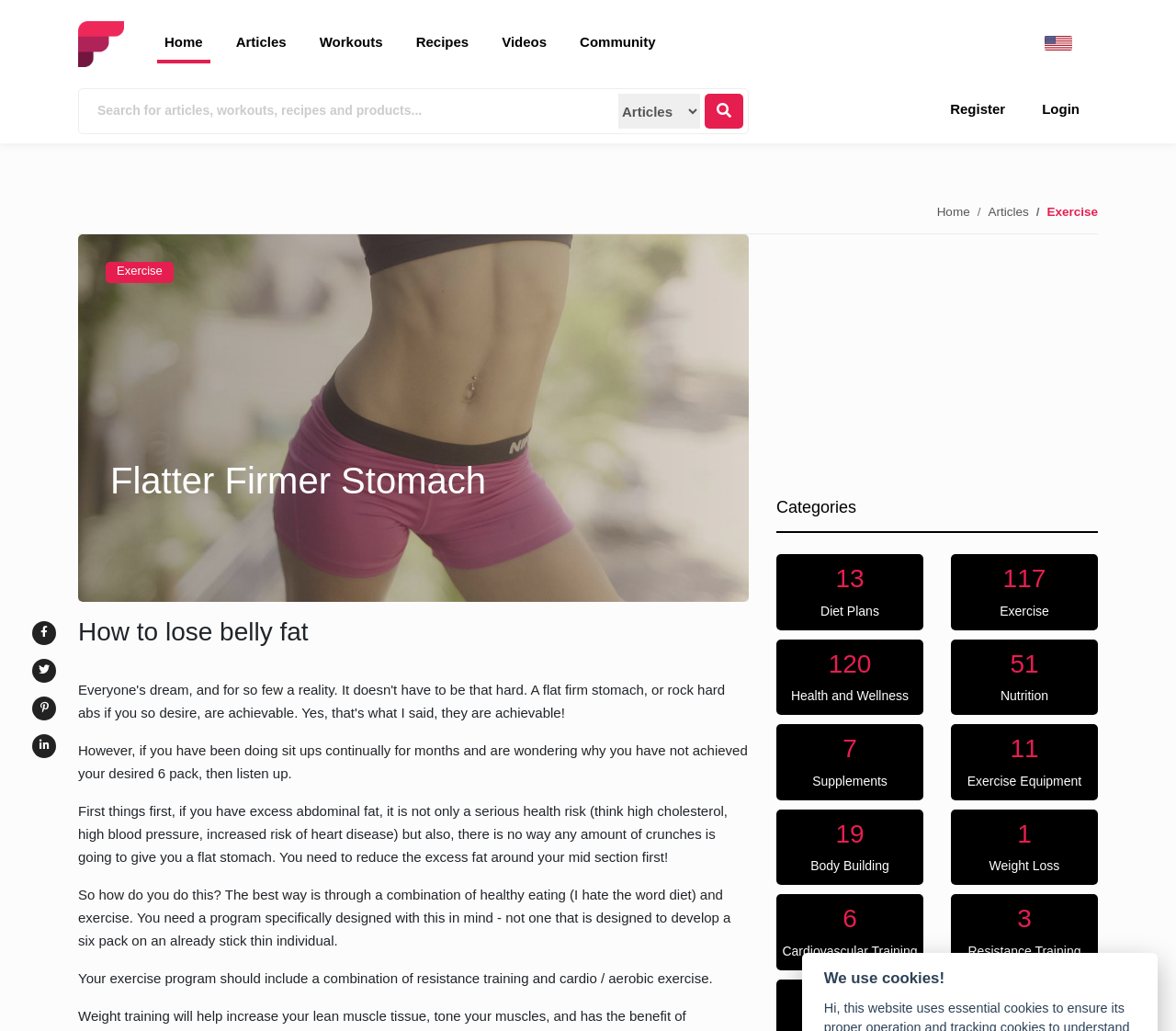Identify the bounding box coordinates of the clickable region required to complete the instruction: "Search for something". The coordinates should be given as four float numbers within the range of 0 and 1, i.e., [left, top, right, bottom].

[0.083, 0.091, 0.52, 0.122]